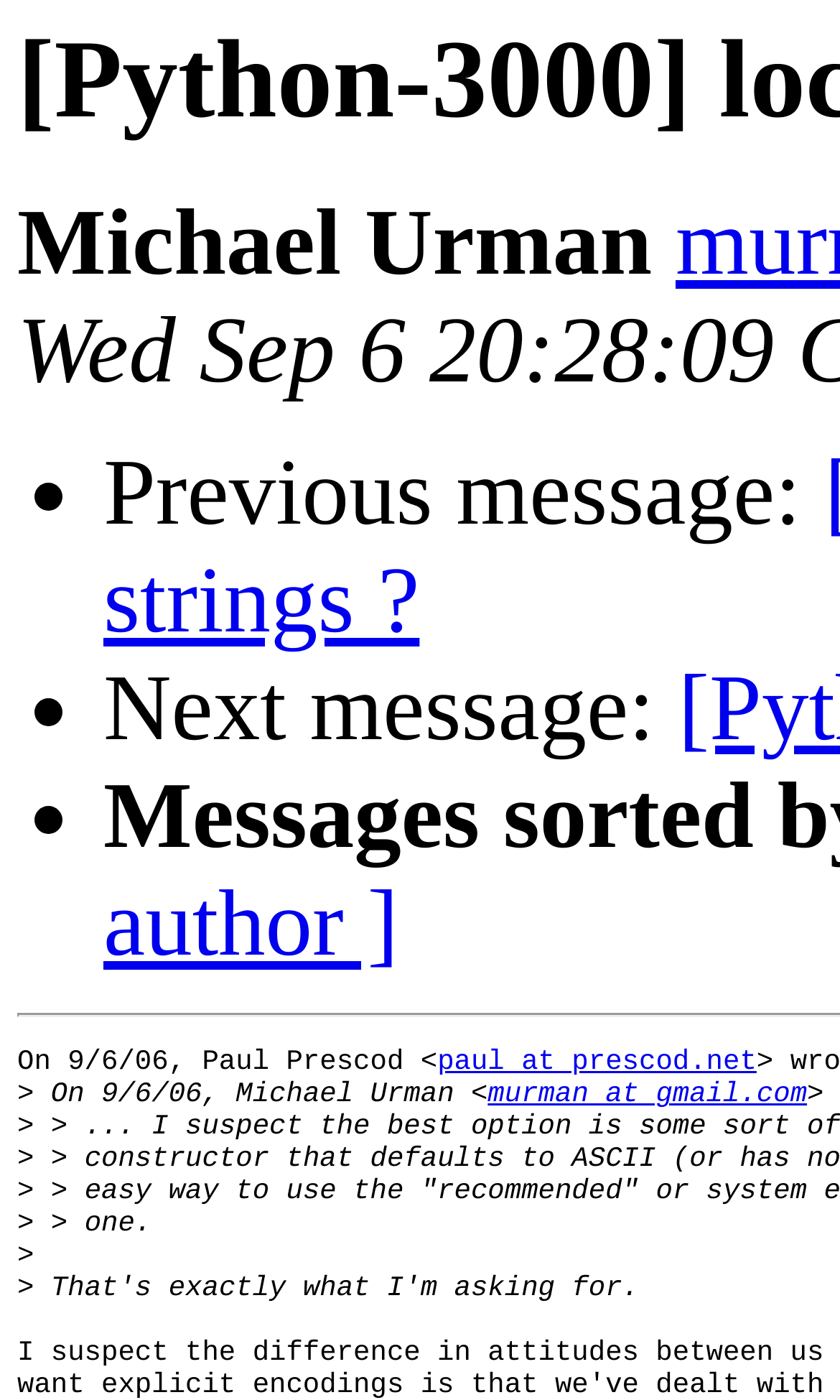Identify the bounding box for the UI element described as: "Western on Facebook". The coordinates should be four float numbers between 0 and 1, i.e., [left, top, right, bottom].

None